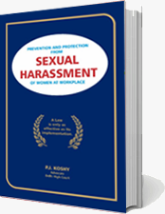Please provide a detailed answer to the question below based on the screenshot: 
What is the purpose of the book?

According to the caption, the book aims to 'enhance understanding and awareness of this critical issue', referring to sexual harassment in the workplace, which implies that the book's purpose is to educate and raise awareness about this topic.